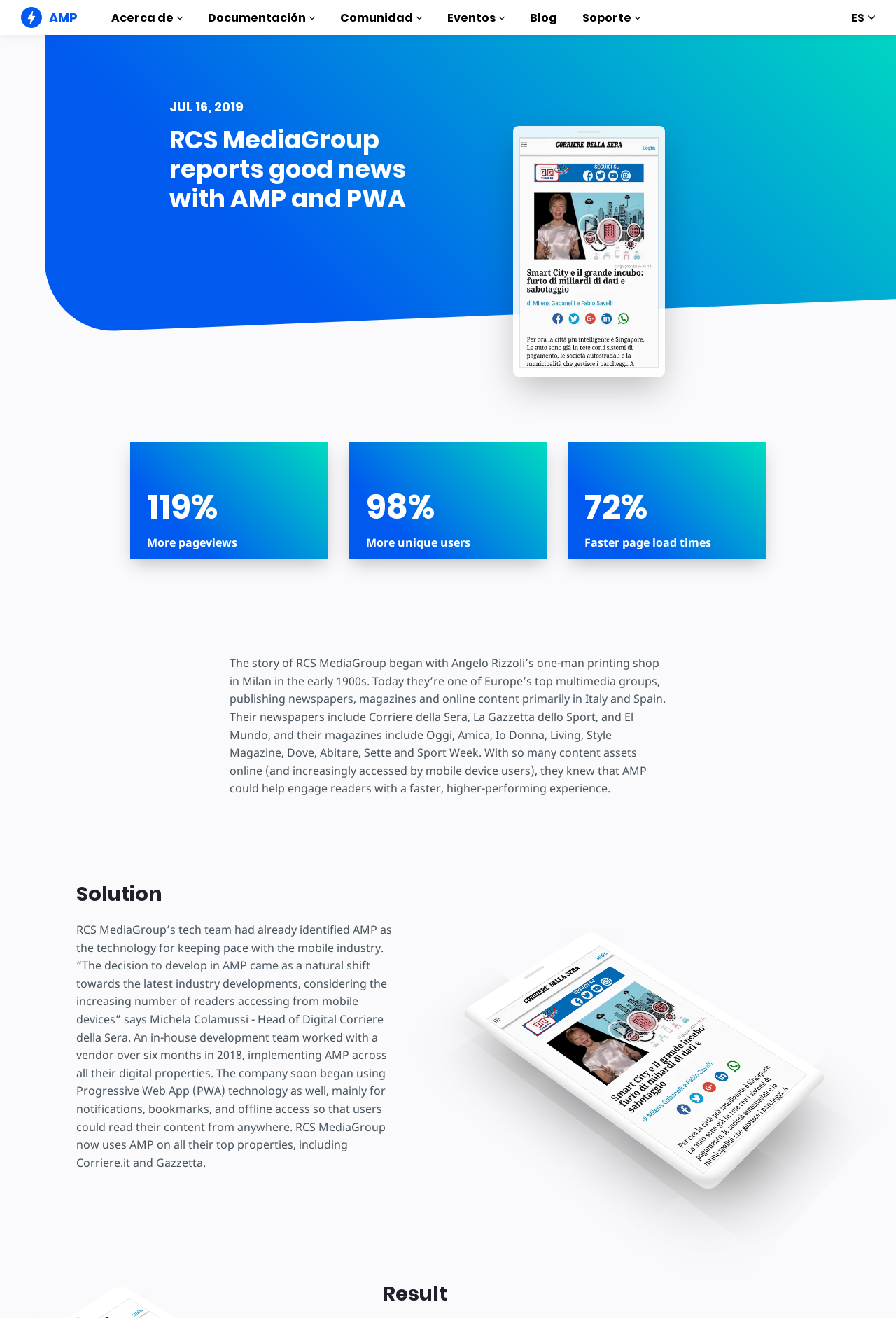What is the type of content published by RCS MediaGroup?
Please utilize the information in the image to give a detailed response to the question.

The webpage mentions that RCS MediaGroup is a European multimedia group that publishes newspapers, magazines, and online content primarily in Italy and Spain. This information is presented in the introduction to the success story.